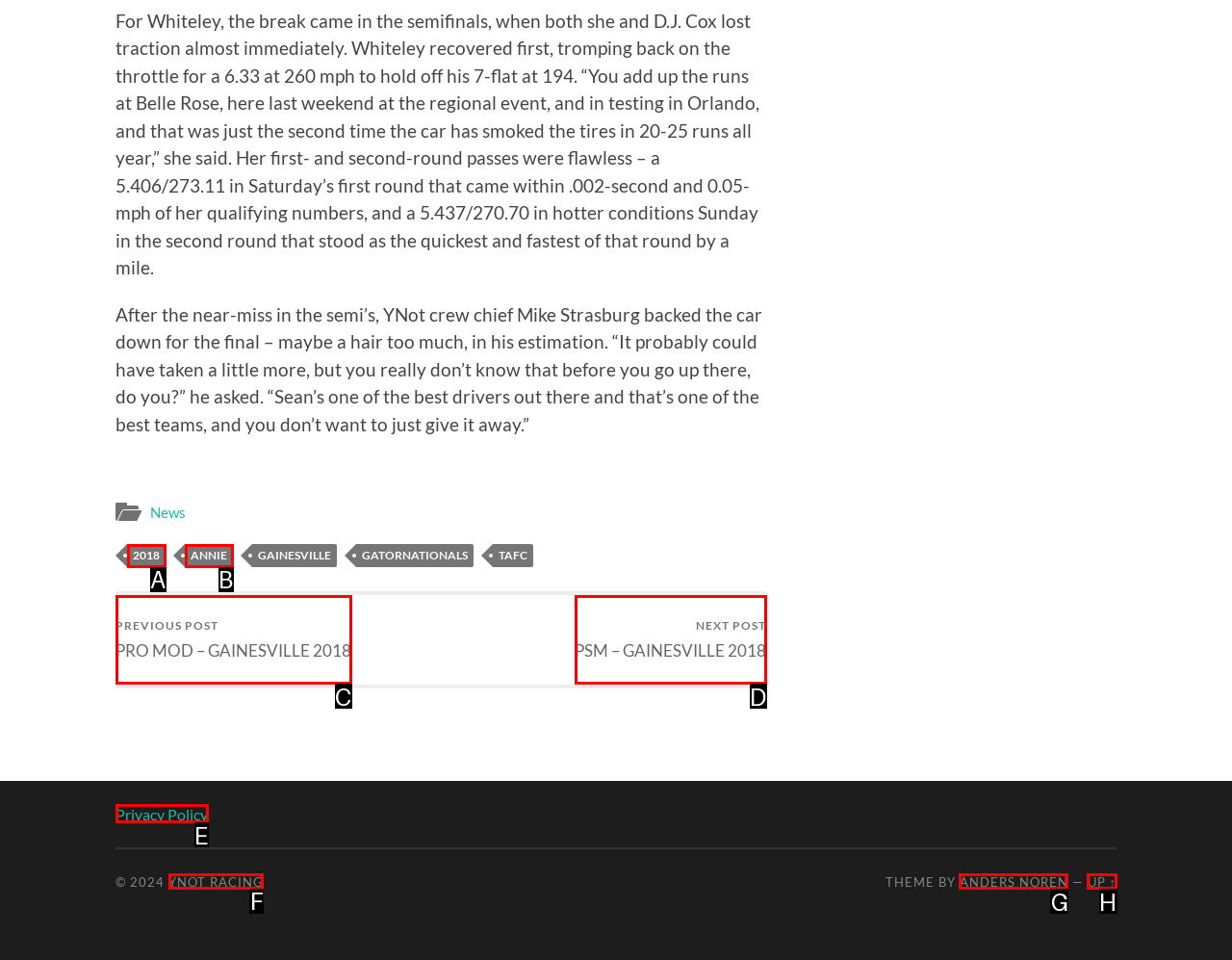Which option should be clicked to execute the following task: Visit YNOT RACING? Respond with the letter of the selected option.

F